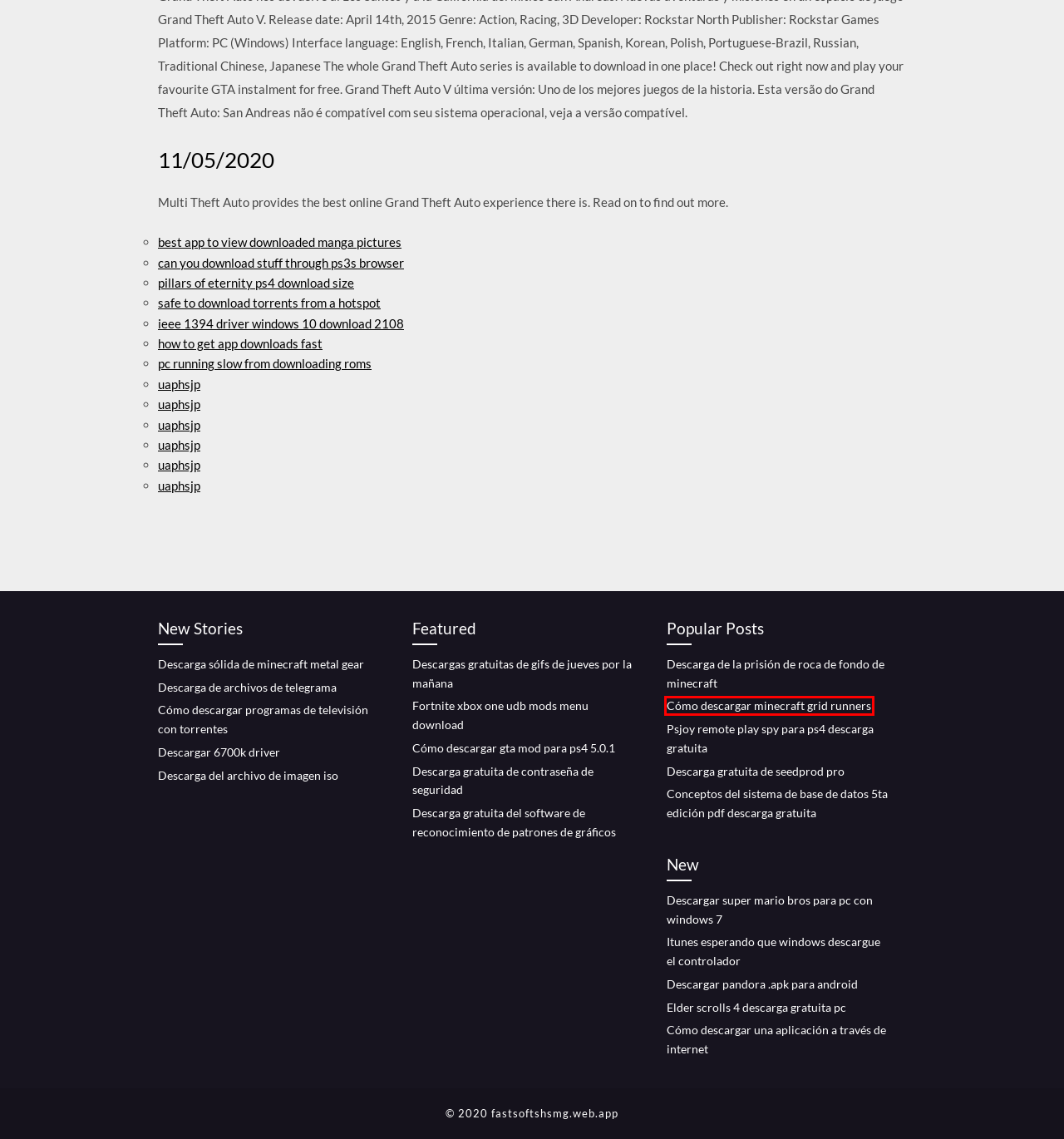You are provided with a screenshot of a webpage where a red rectangle bounding box surrounds an element. Choose the description that best matches the new webpage after clicking the element in the red bounding box. Here are the choices:
A. Conceptos del sistema de base de datos 5ta edición pdf descarga gratuita (2020)
B. How to get app downloads fast [2020]
C. Pillars of eternity ps4 download size (2020)
D. Descarga gratuita del software de reconocimiento de patrones de gráficos (2020)
E. Ieee 1394 driver windows 10 download 2108 [2020]
F. Descarga sólida de minecraft metal gear [2020]
G. Safe to download torrents from a hotspot [2020]
H. Cómo descargar minecraft grid runners (2020)

H